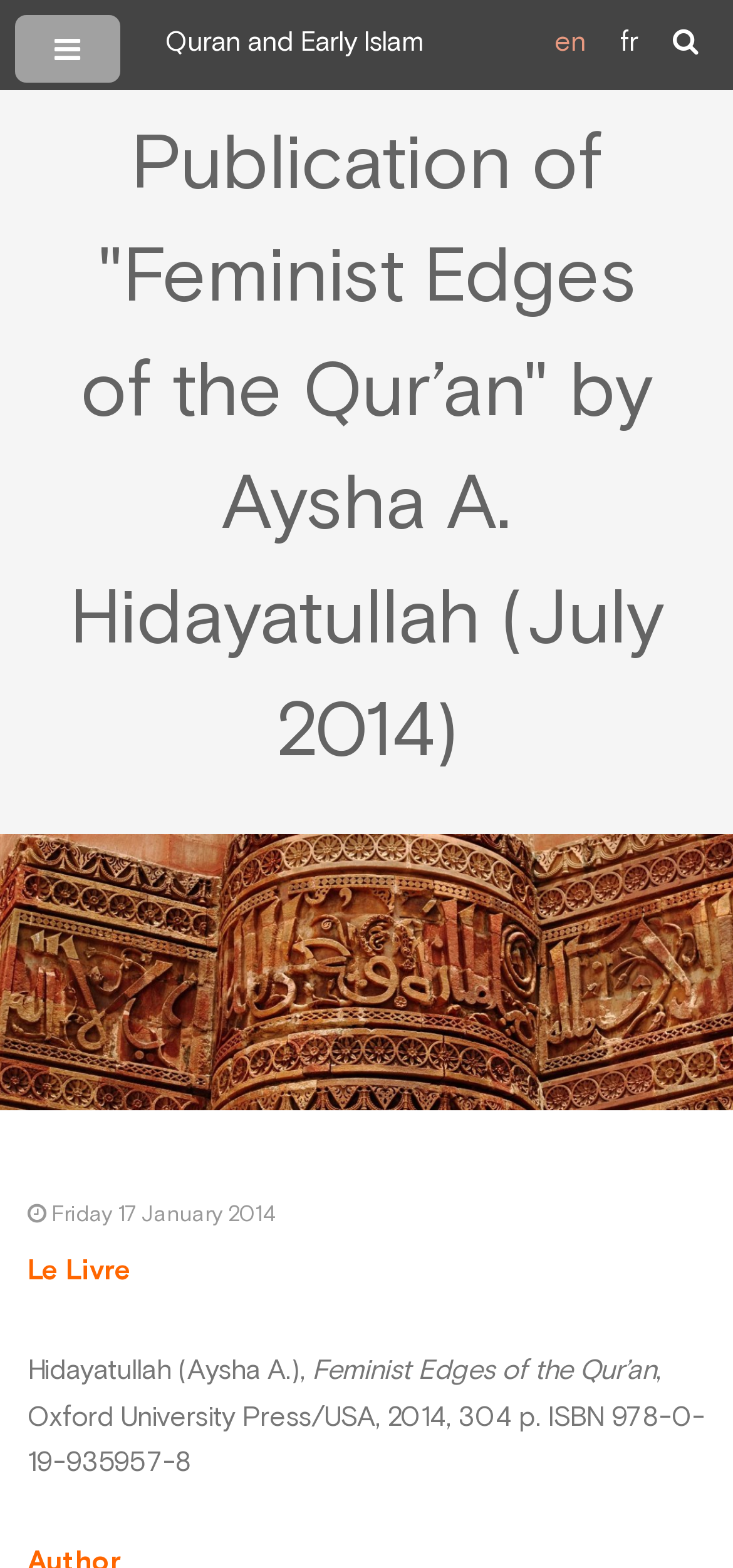Illustrate the webpage with a detailed description.

This webpage appears to be a publication page for the book "Feminist Edges of the Qur'an" by Aysha A. Hidayatullah. At the top left, there is a link to "Quran and Early Islam". Next to it, there is a strong emphasis on the language "English", with a smaller text "en" beside it, and a link to the French language "fr" to its right. 

On the top right, there is a small icon represented by '\uf002'. Below these elements, there is a large header section that spans almost the entire width of the page, containing the title "Publication of 'Feminist Edges of the Qur’an' by Aysha A. Hidayatullah (July 2014)". 

Below the header, there is a timestamp "Friday 17 January 2014" in the top left corner. The main content of the page starts with the text "Le Livre" on the left, followed by the author's name "Hidayatullah (Aysha A.)," on the same line. On the next line, there is the book title "Feminist Edges of the Qur’an", and below it, the publication details ", Oxford University Press/USA, 2014, 304 p. ISBN 978-0-19-935957-8". 

At the top left corner of the page, there is a small icon represented by '\uf0c9'.